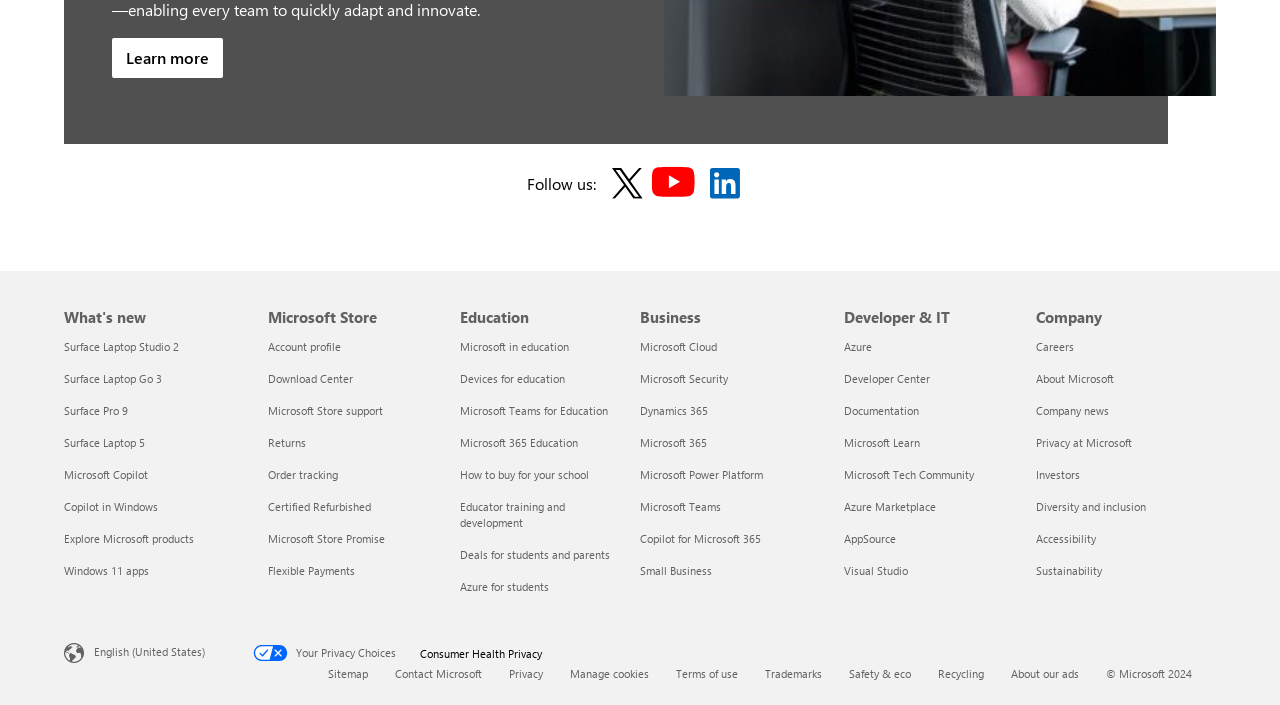Identify the bounding box for the described UI element. Provide the coordinates in (top-left x, top-left y, bottom-right x, bottom-right y) format with values ranging from 0 to 1: Microsoft Teams for Education

[0.359, 0.571, 0.475, 0.593]